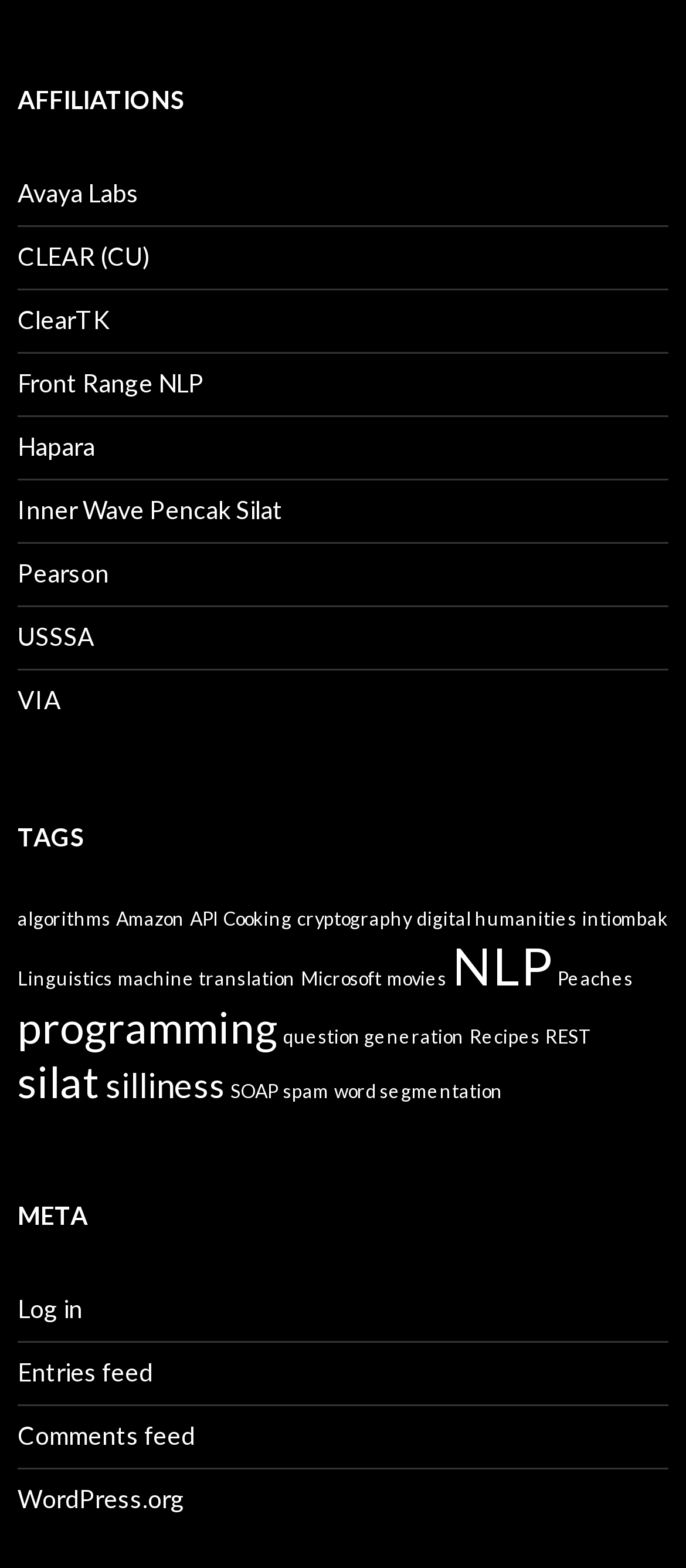How many affiliations are listed?
Your answer should be a single word or phrase derived from the screenshot.

8